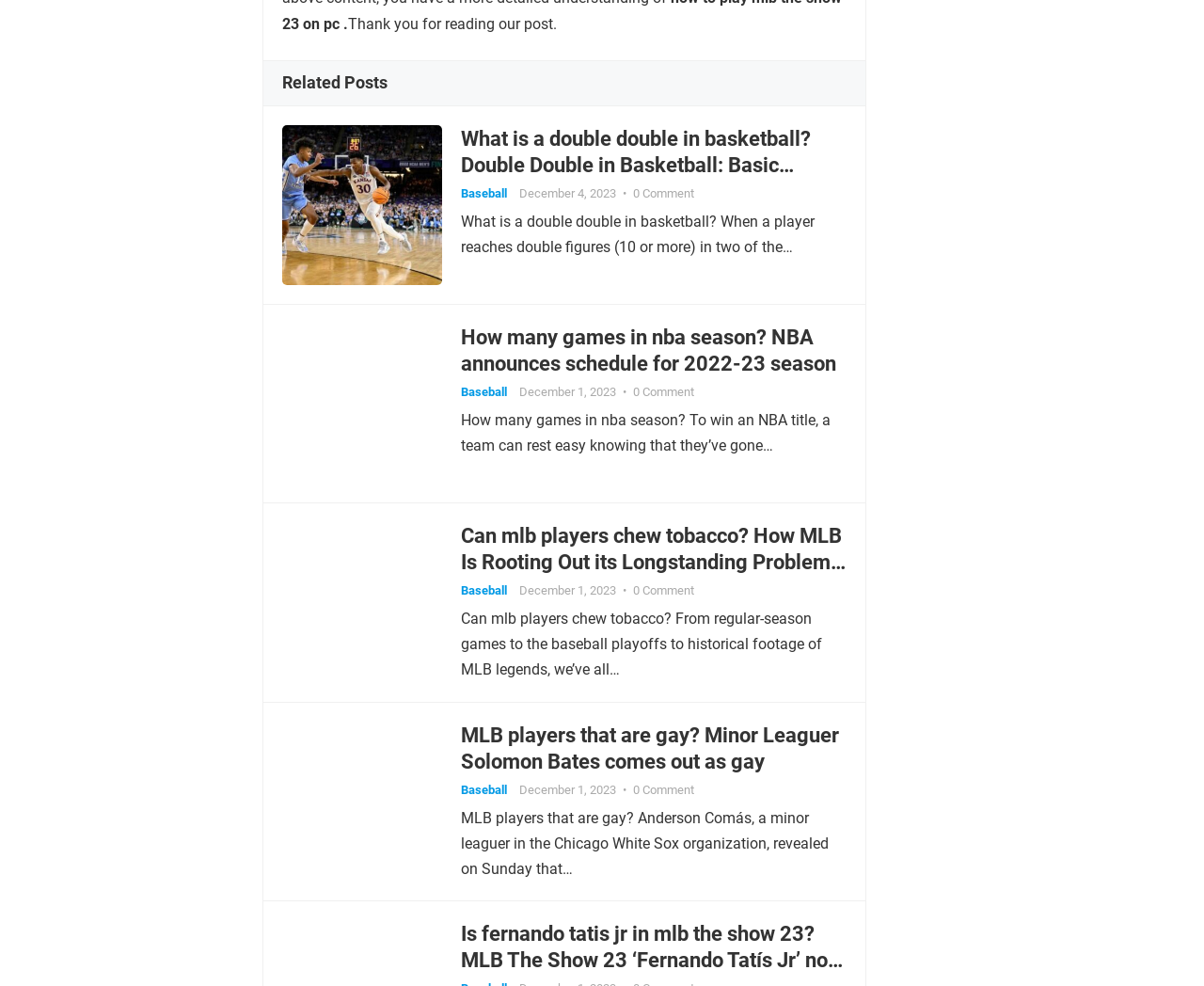Identify the bounding box coordinates for the UI element described as: "Baseball".

[0.383, 0.592, 0.421, 0.606]